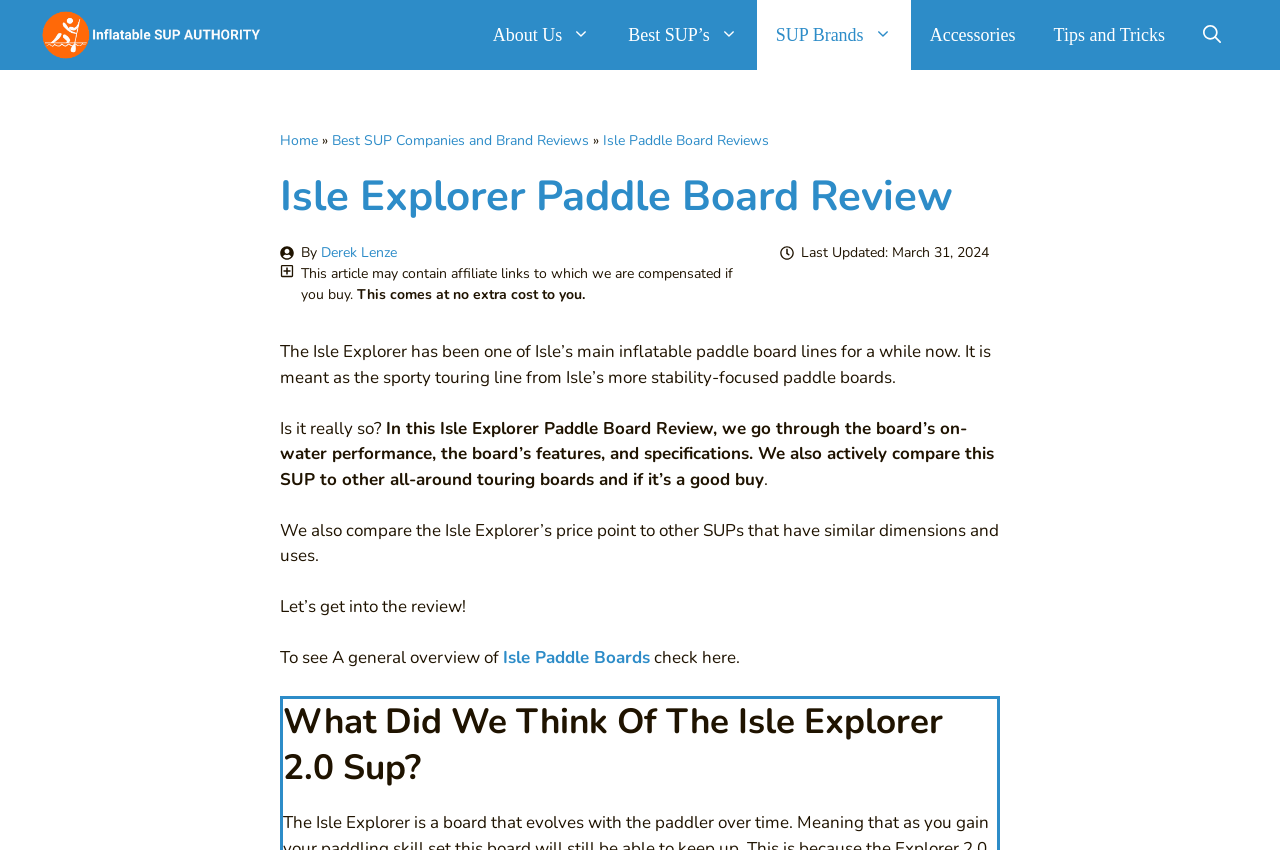Using the information in the image, give a comprehensive answer to the question: 
What is the name of the paddle board being reviewed?

I determined the answer by looking at the title of the webpage, 'Isle Explorer Paddle Board Review', and the heading 'Isle Explorer Paddle Board Review' which suggests that the paddle board being reviewed is the Isle Explorer.